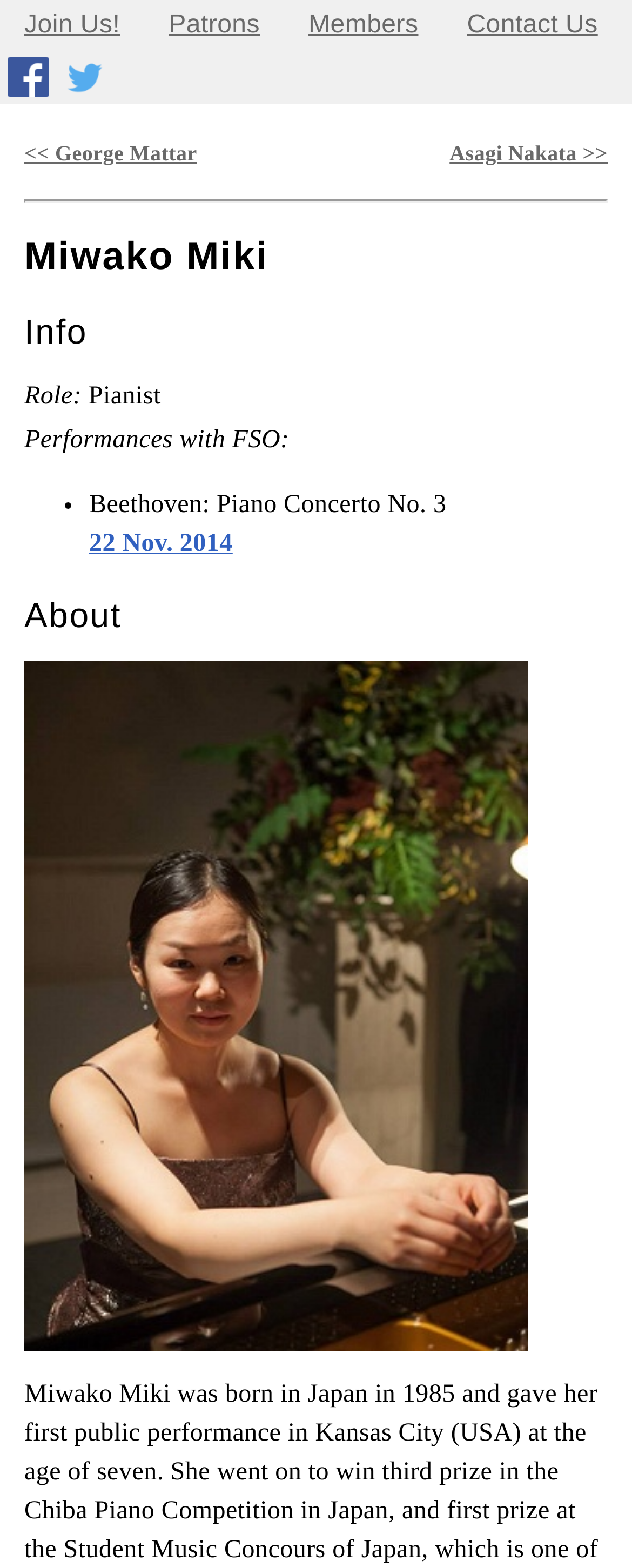Bounding box coordinates should be provided in the format (top-left x, top-left y, bottom-right x, bottom-right y) with all values between 0 and 1. Identify the bounding box for this UI element: Patrons

[0.228, 0.0, 0.45, 0.033]